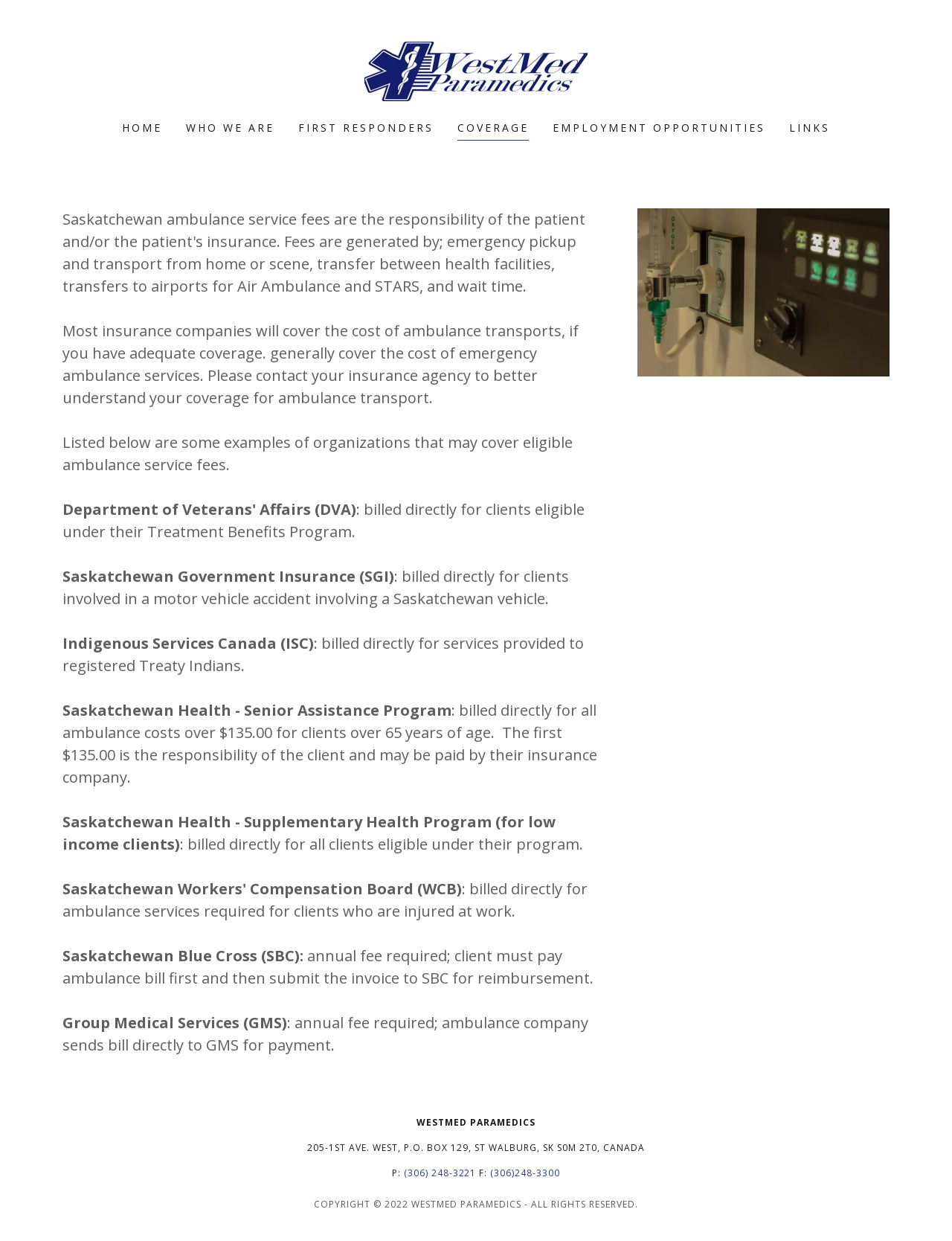Please identify the bounding box coordinates of the element I need to click to follow this instruction: "Go to the HOME page".

[0.124, 0.092, 0.175, 0.114]